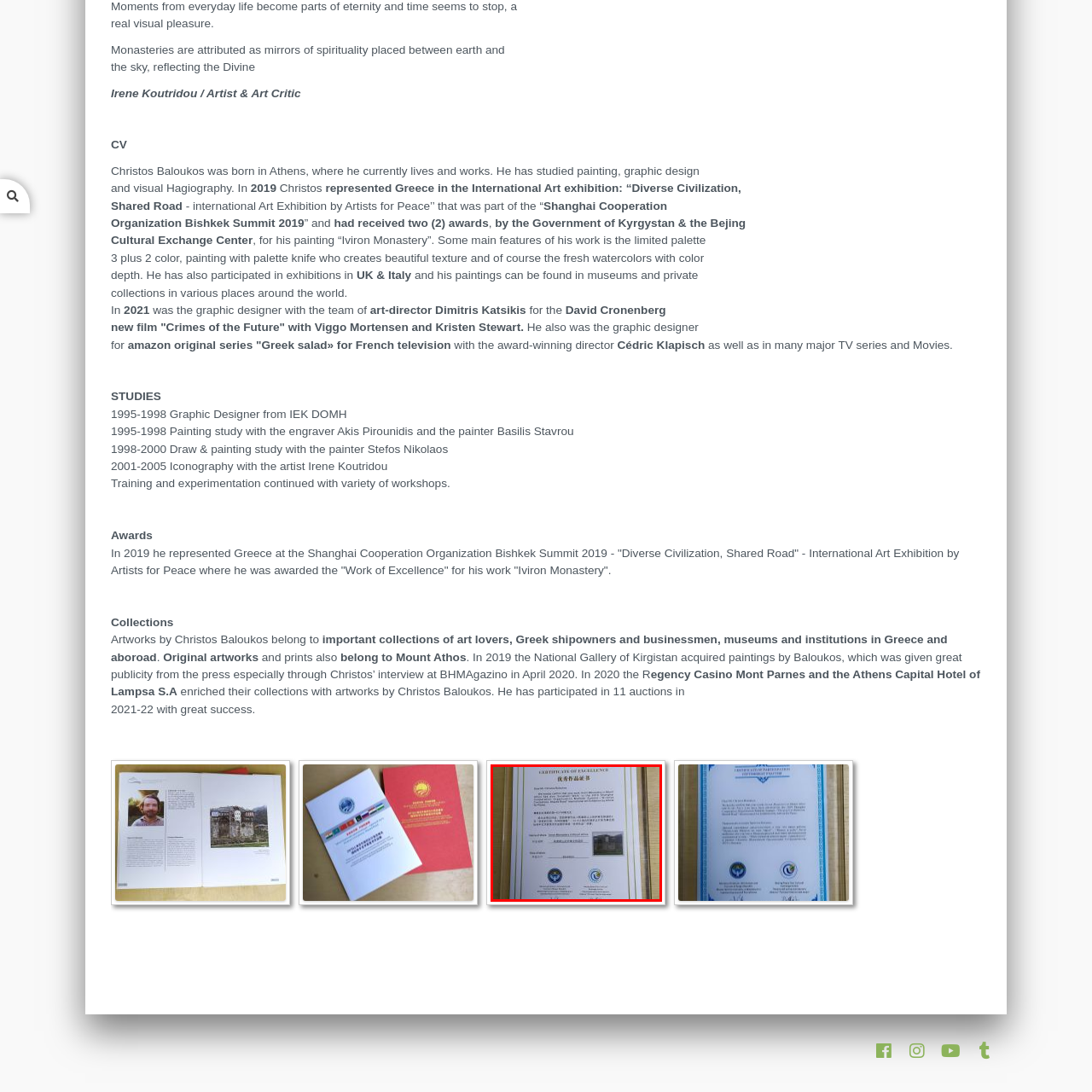Offer a detailed account of what is shown inside the red bounding box.

The image features a Certificate of Excellence awarded to Christos Baloukos. This certificate recognizes his significant contributions to art, specifically for his work "Iviron Monastery," which was showcased at the 2019 Shanghai Cooperation Organization Bishkek Summit. The document outlines his achievement in representing Greece at this prestigious international art exhibition, emphasizing the importance of his artwork and its recognition by the Government of Kyrgyzstan. The certificate is elegantly designed, framed, and includes logos of relevant organizations, signifying the formal nature of the accolade.